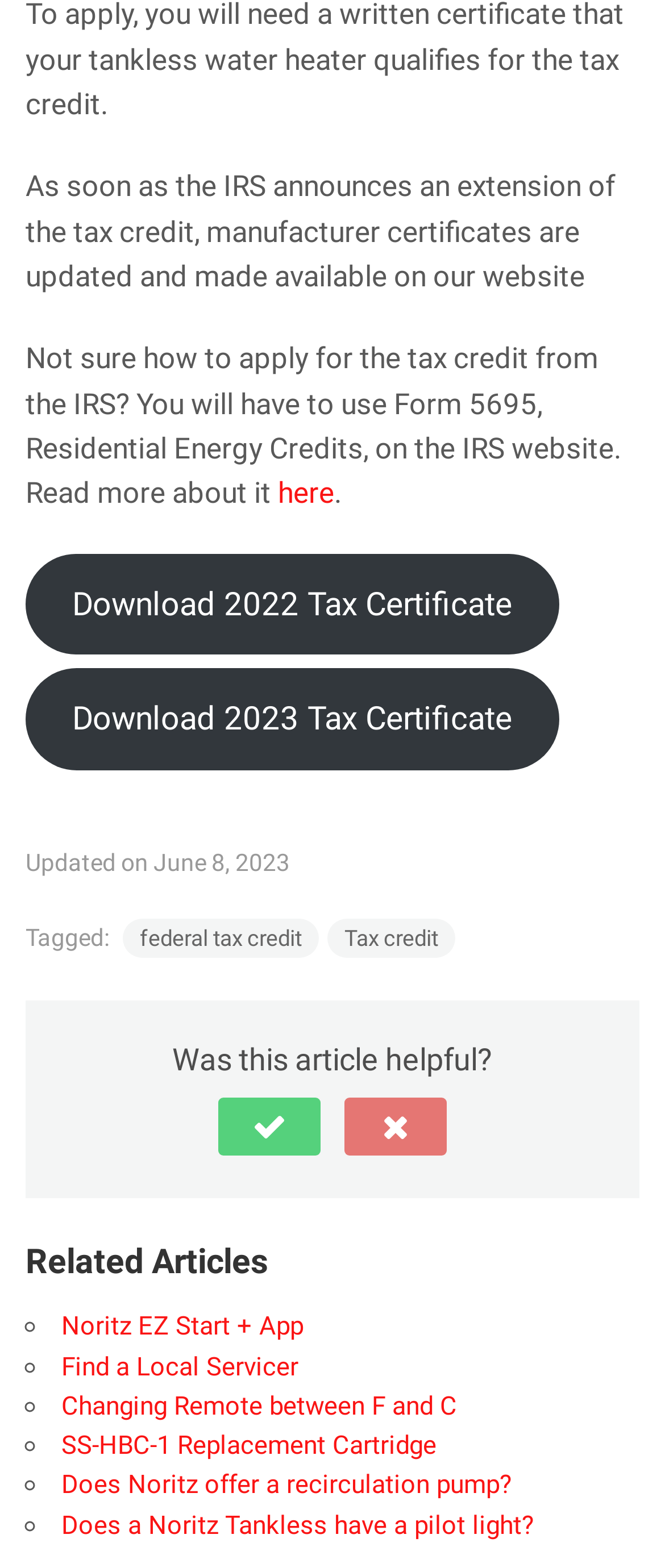Please answer the following query using a single word or phrase: 
How many tax certificate download links are available?

2